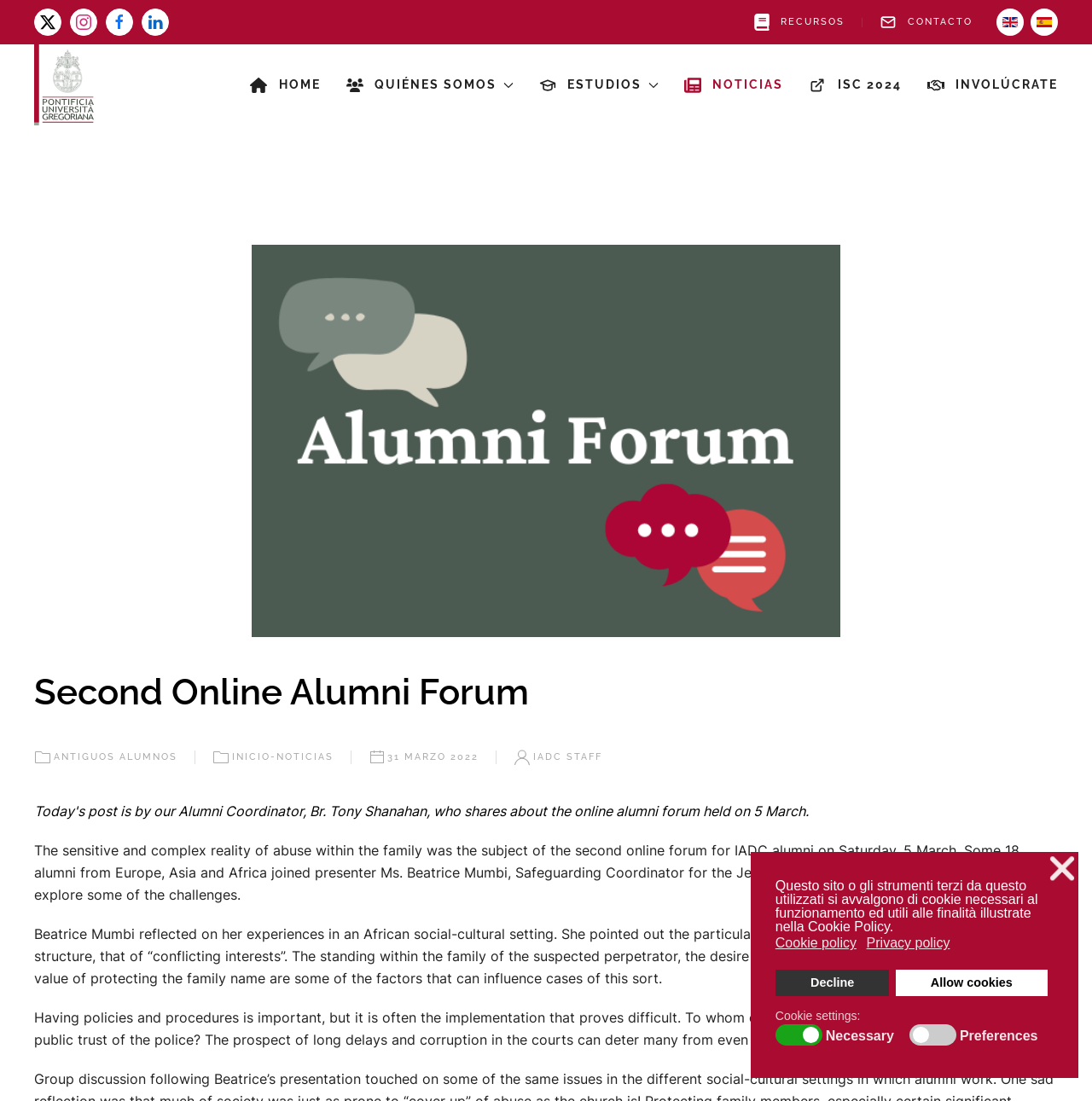Pinpoint the bounding box coordinates of the area that must be clicked to complete this instruction: "Click the 'CONTACTO' link".

[0.806, 0.012, 0.891, 0.028]